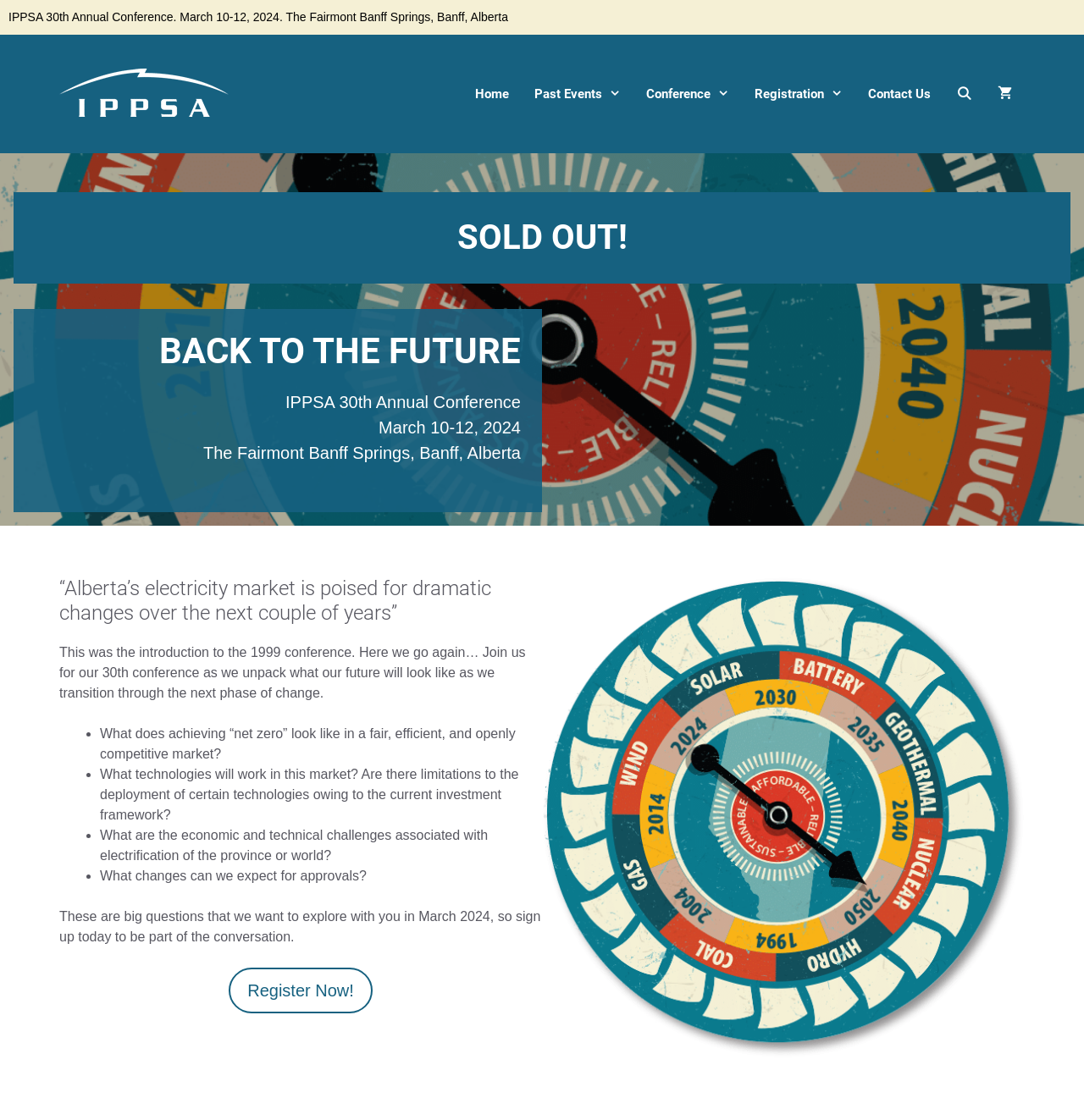What is the date of the IPPSA 30th Annual Conference?
Please use the image to provide an in-depth answer to the question.

I found the answer by looking at the StaticText element with the text 'March 10-12, 2024' which is located below the heading 'IPPSA 30th Annual Conference'.